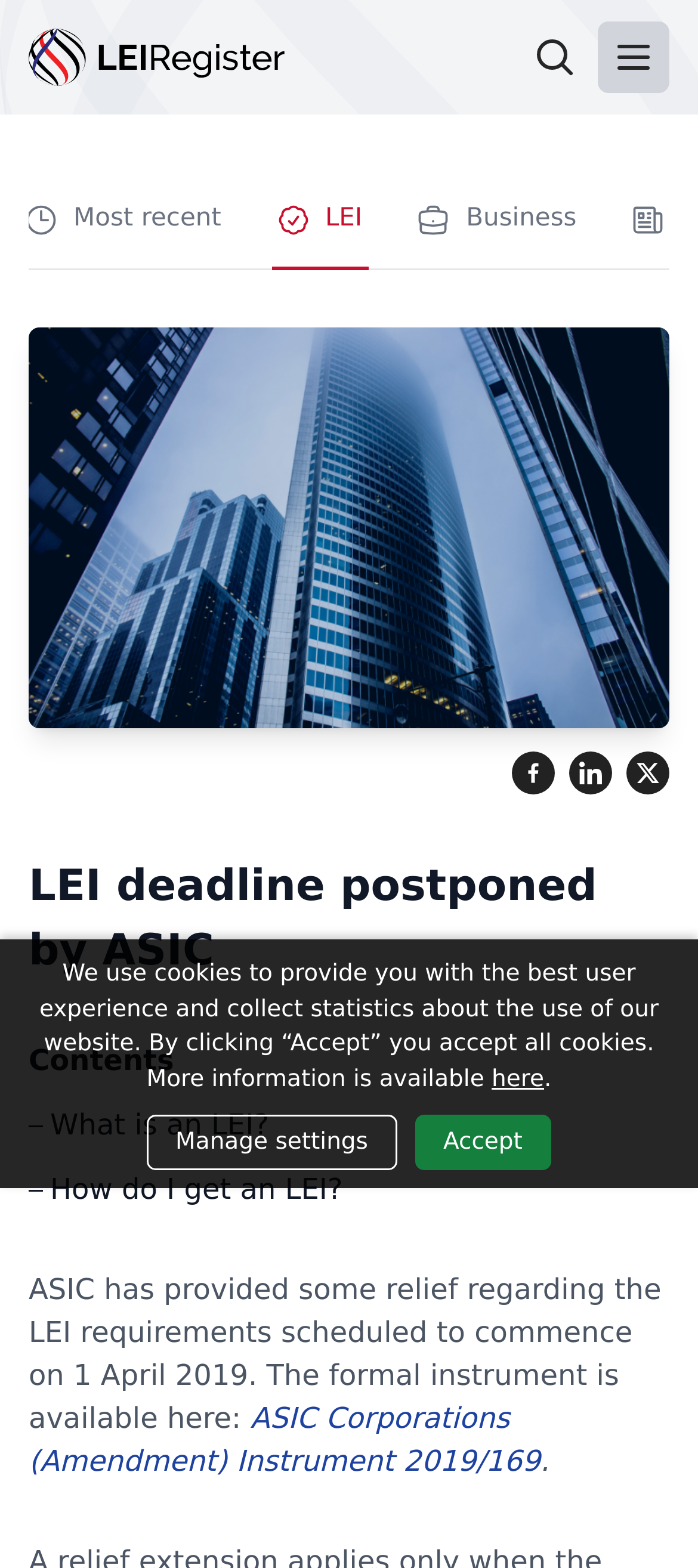Find the bounding box of the web element that fits this description: "Most recent".

[0.028, 0.11, 0.327, 0.172]